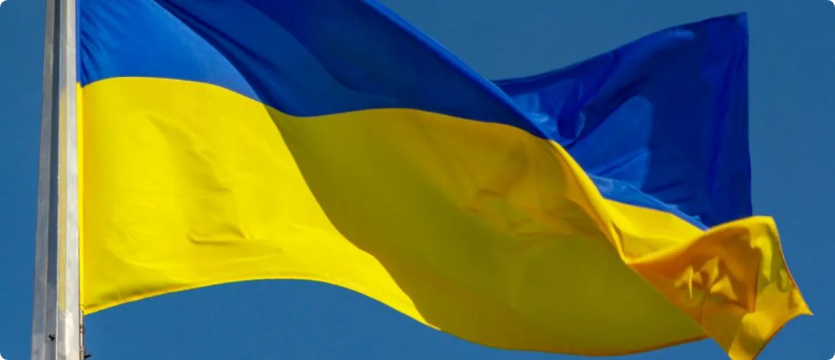Describe every aspect of the image in depth.

The image features the flag of Ukraine, prominently displaying its iconic design of two horizontal bands: blue on the top and yellow on the bottom. The vibrant colors billow in the breeze against a clear blue sky, symbolizing the country's national pride and resilience. This representation is part of broader efforts highlighting support for Ukraine during challenging times, illustrated by themes in initiatives like the "Supporting Ukraine — PRO Test." The flag serves as a powerful emblem of unity and strength for the Ukrainian people.